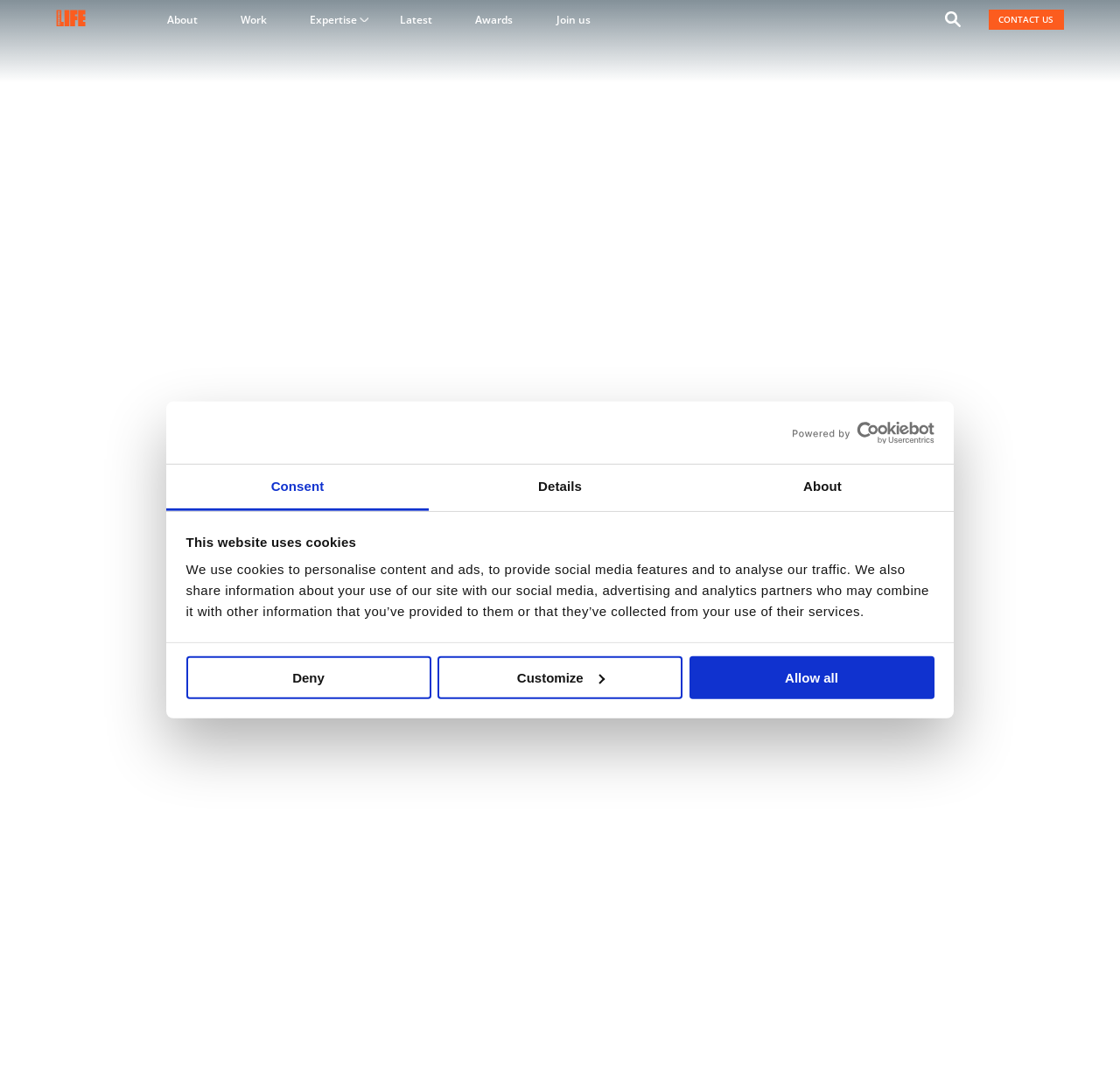Identify the bounding box of the UI component described as: "Awards".

[0.424, 0.0, 0.458, 0.036]